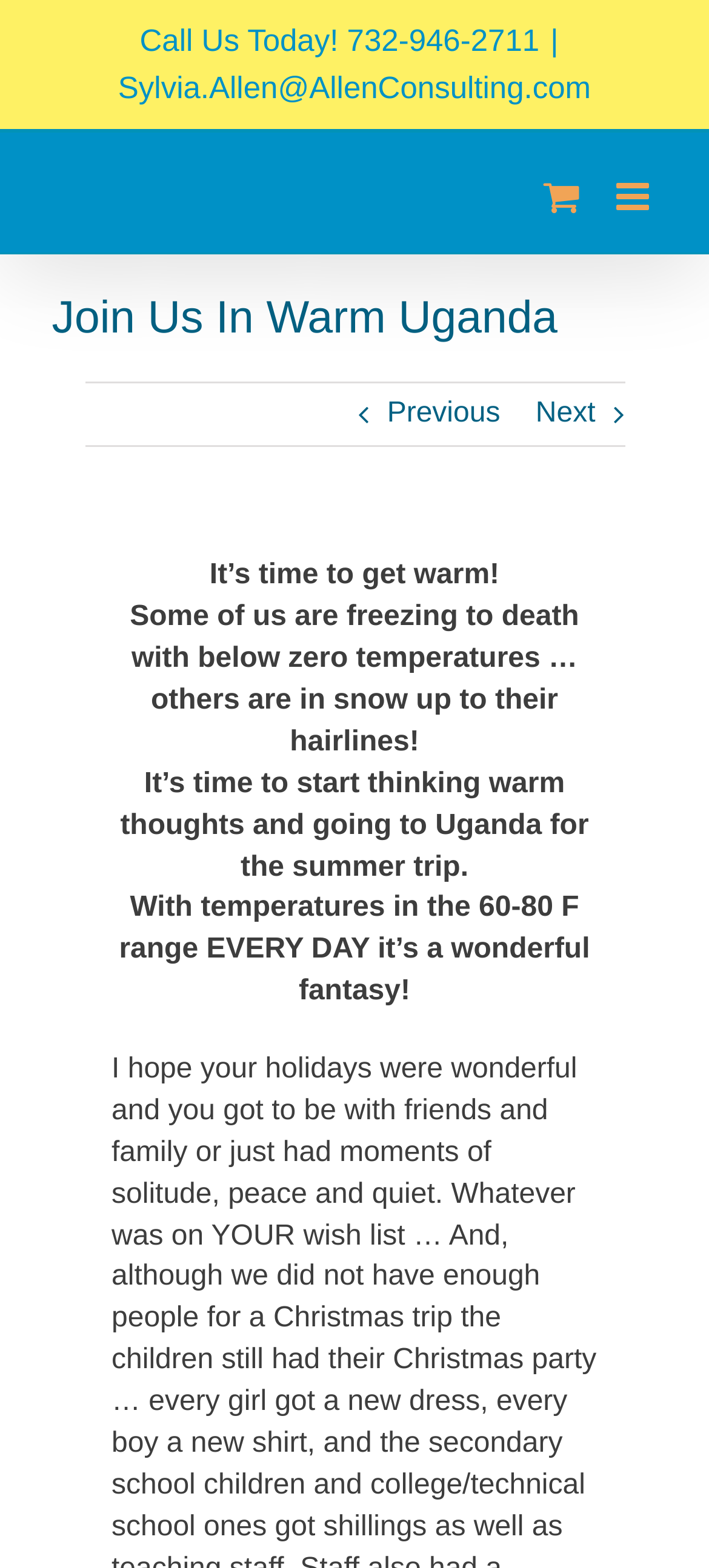Provide the bounding box coordinates of the UI element that matches the description: "Next".

[0.755, 0.245, 0.84, 0.284]